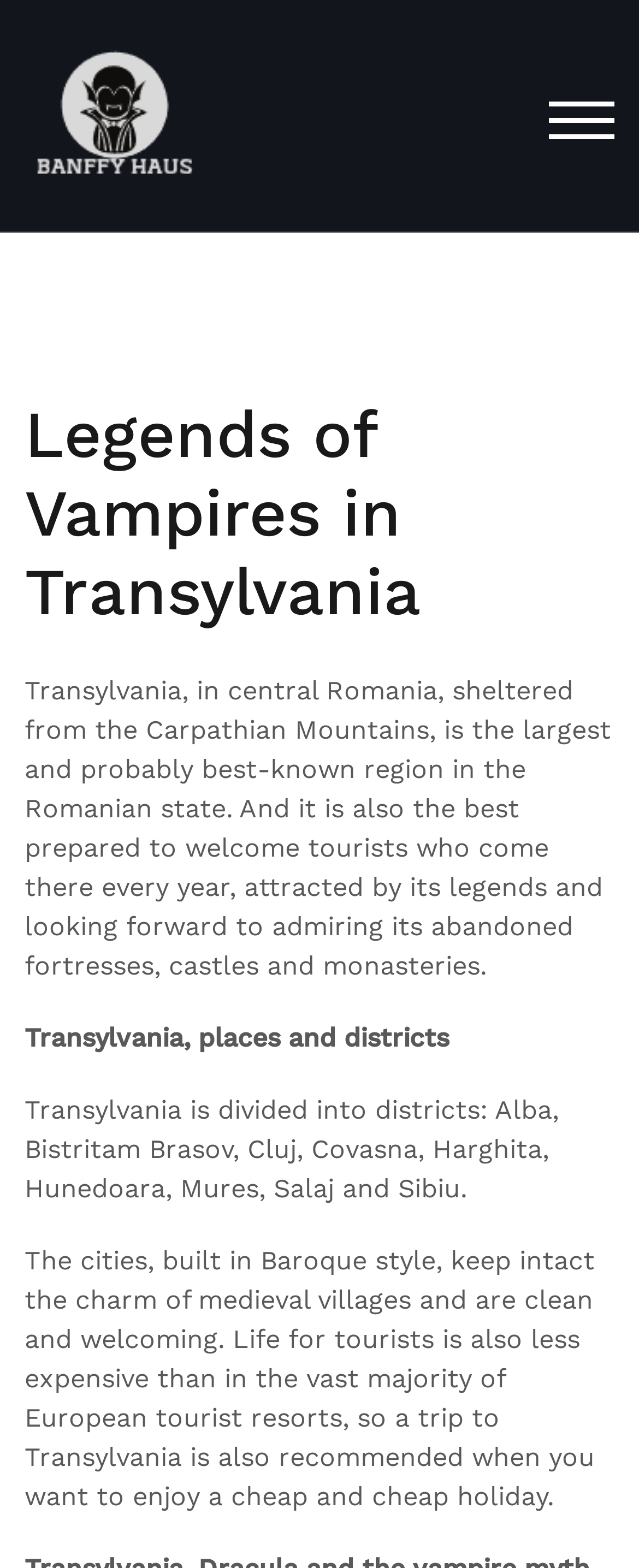How does the cost of living in Transylvania compare to other European tourist resorts?
Please elaborate on the answer to the question with detailed information.

The webpage mentions that life for tourists in Transylvania is also less expensive than in the vast majority of European tourist resorts, making it a recommended destination for a cheap holiday.